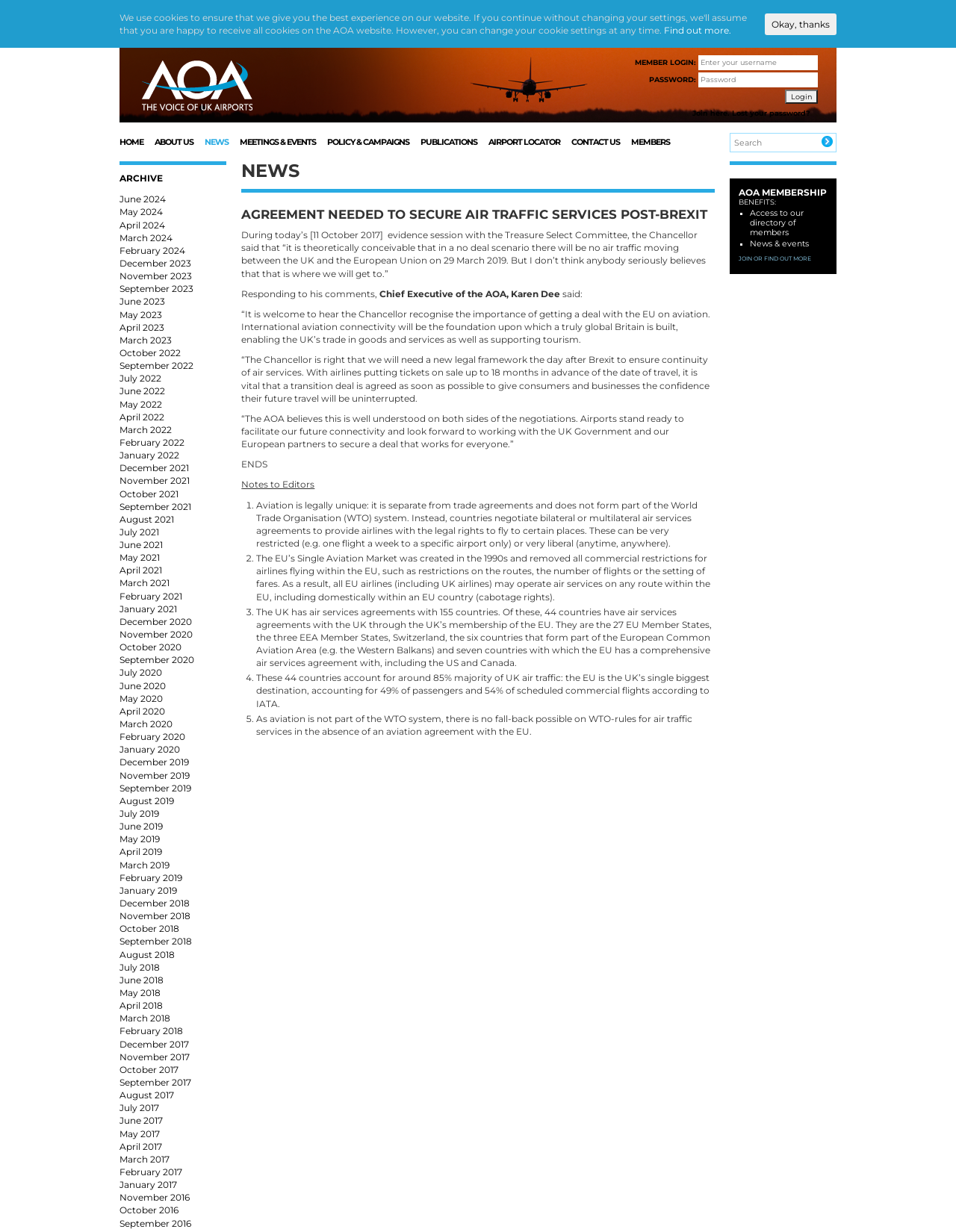Please specify the coordinates of the bounding box for the element that should be clicked to carry out this instruction: "Login". The coordinates must be four float numbers between 0 and 1, formatted as [left, top, right, bottom].

[0.821, 0.073, 0.855, 0.084]